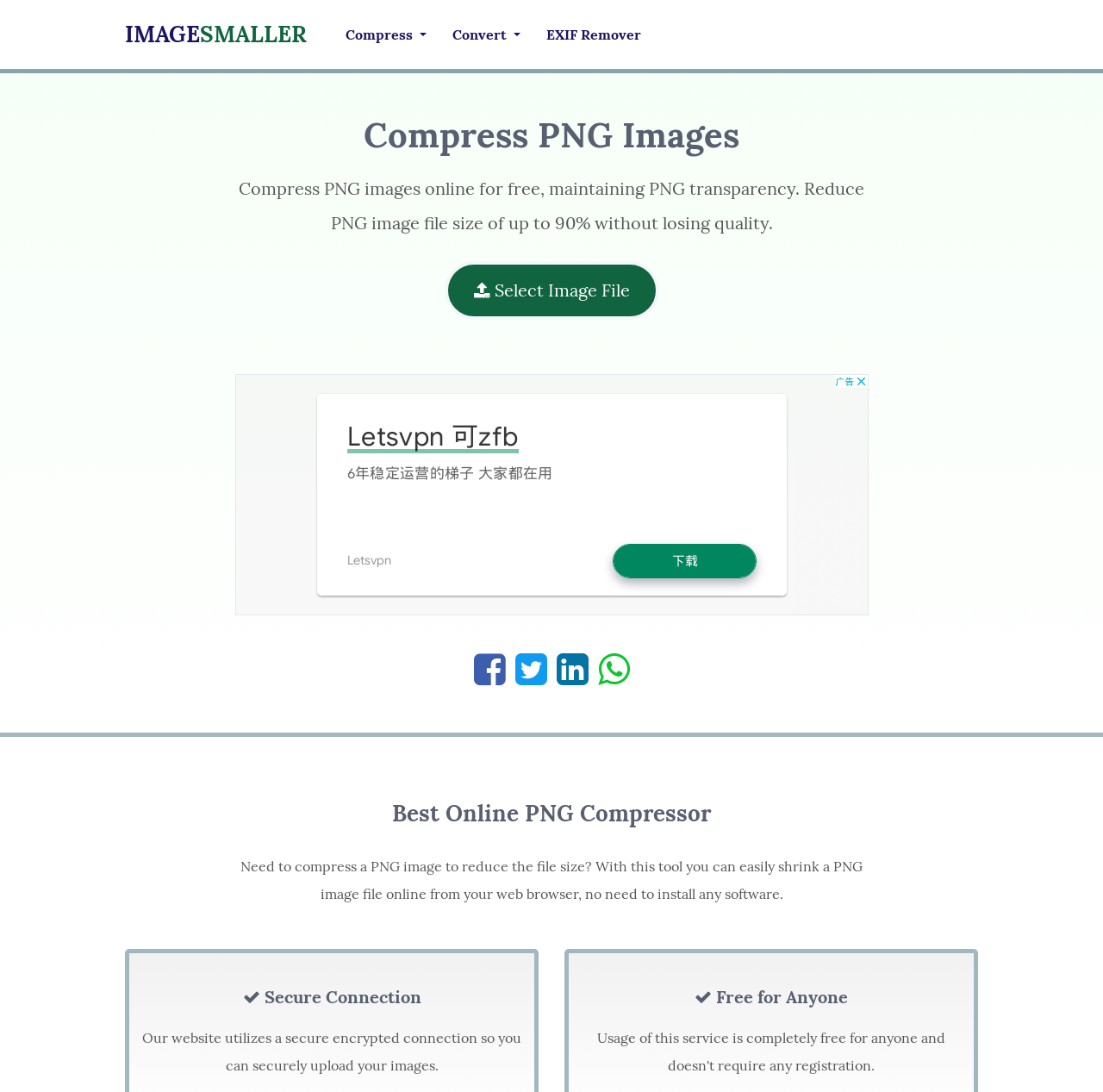Find the coordinates for the bounding box of the element with this description: "aria-label="Advertisement" name="aswift_1" title="Advertisement"".

[0.213, 0.343, 0.787, 0.564]